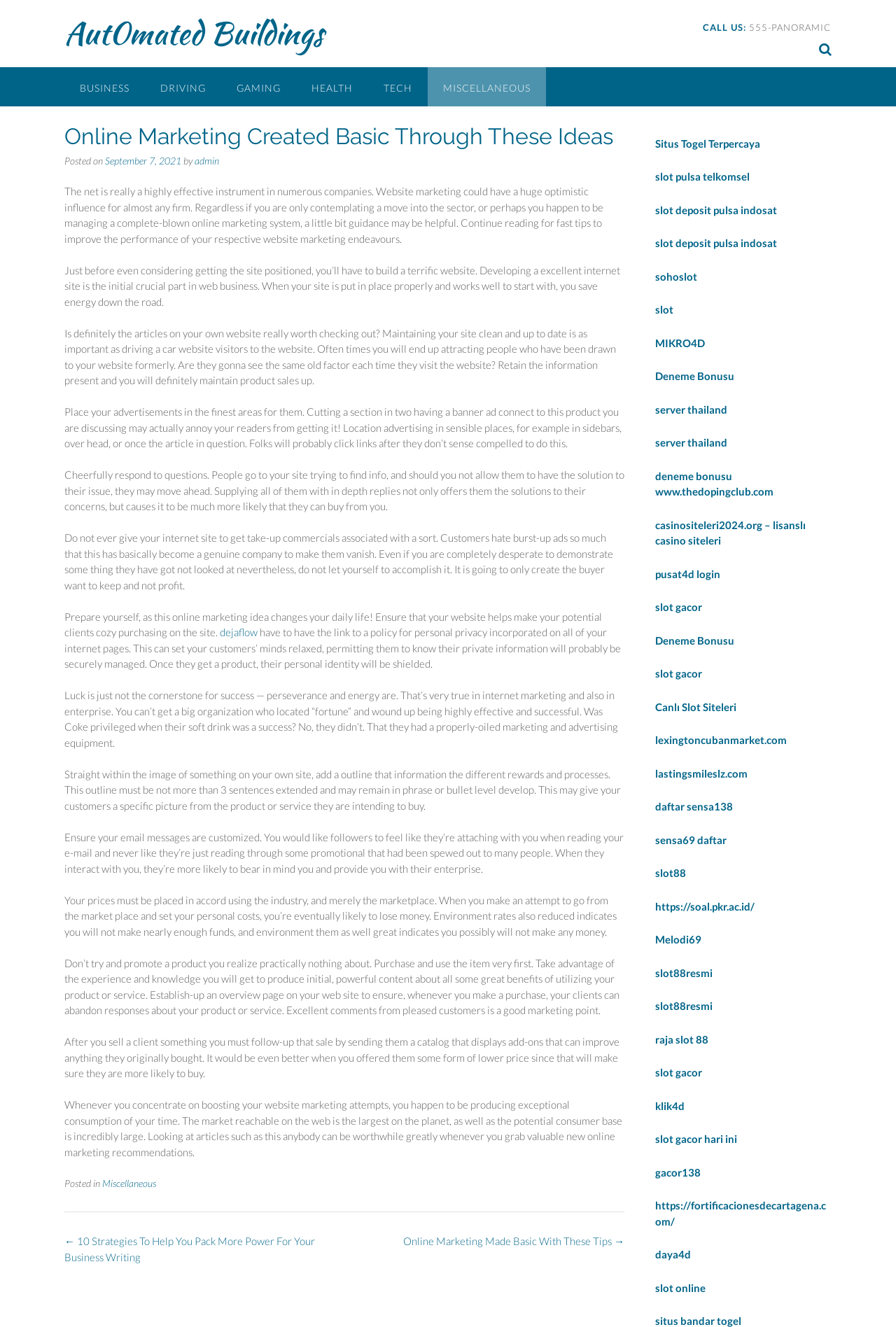Indicate the bounding box coordinates of the element that needs to be clicked to satisfy the following instruction: "Navigate to the 'MISCELLANEOUS' category". The coordinates should be four float numbers between 0 and 1, i.e., [left, top, right, bottom].

[0.477, 0.05, 0.609, 0.08]